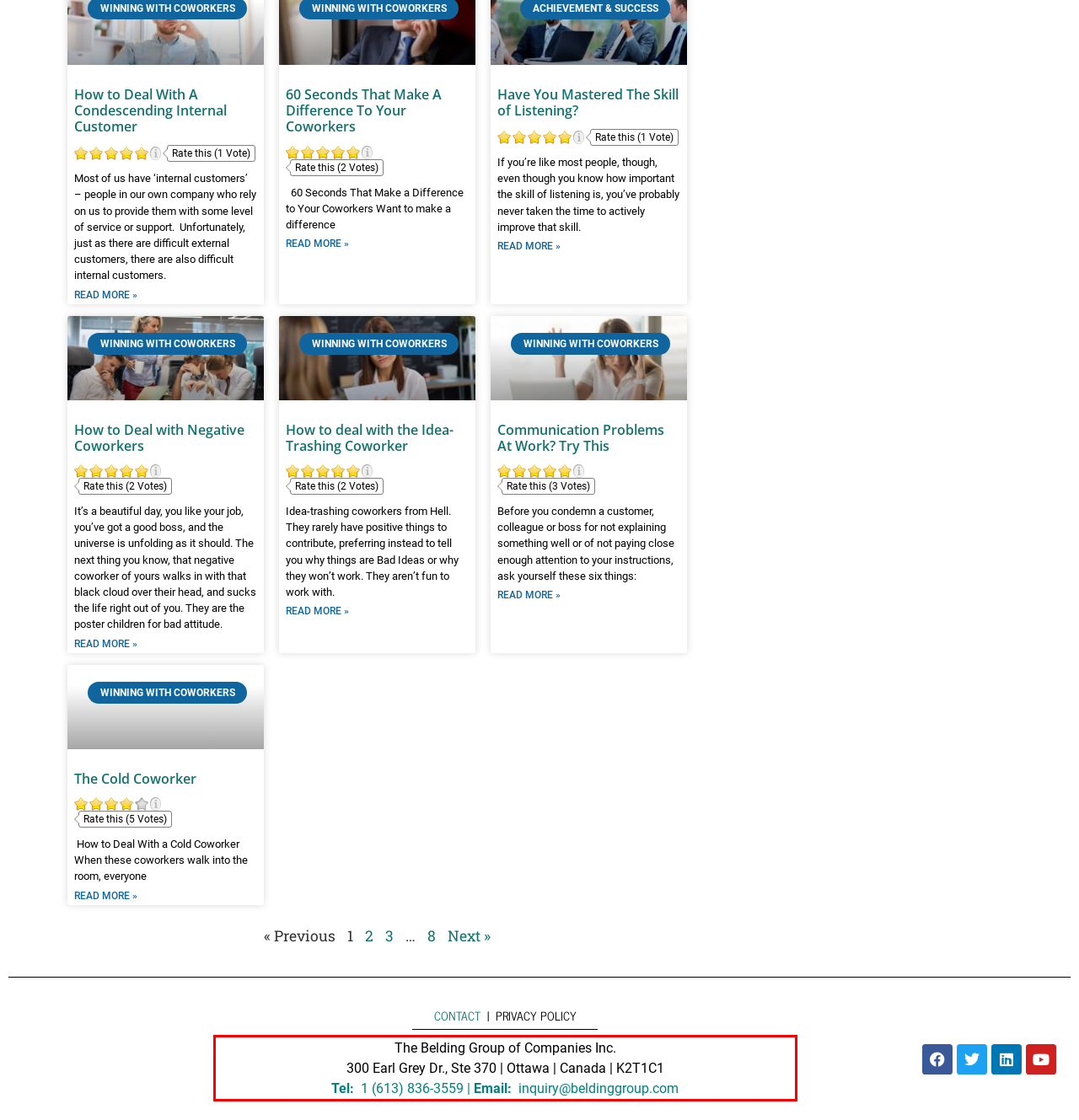Using the provided webpage screenshot, identify and read the text within the red rectangle bounding box.

The Belding Group of Companies Inc. 300 Earl Grey Dr., Ste 370 | Ottawa | Canada | K2T1C1 Tel: 1 (613) 836-3559 | Email: inquiry@beldinggroup.com